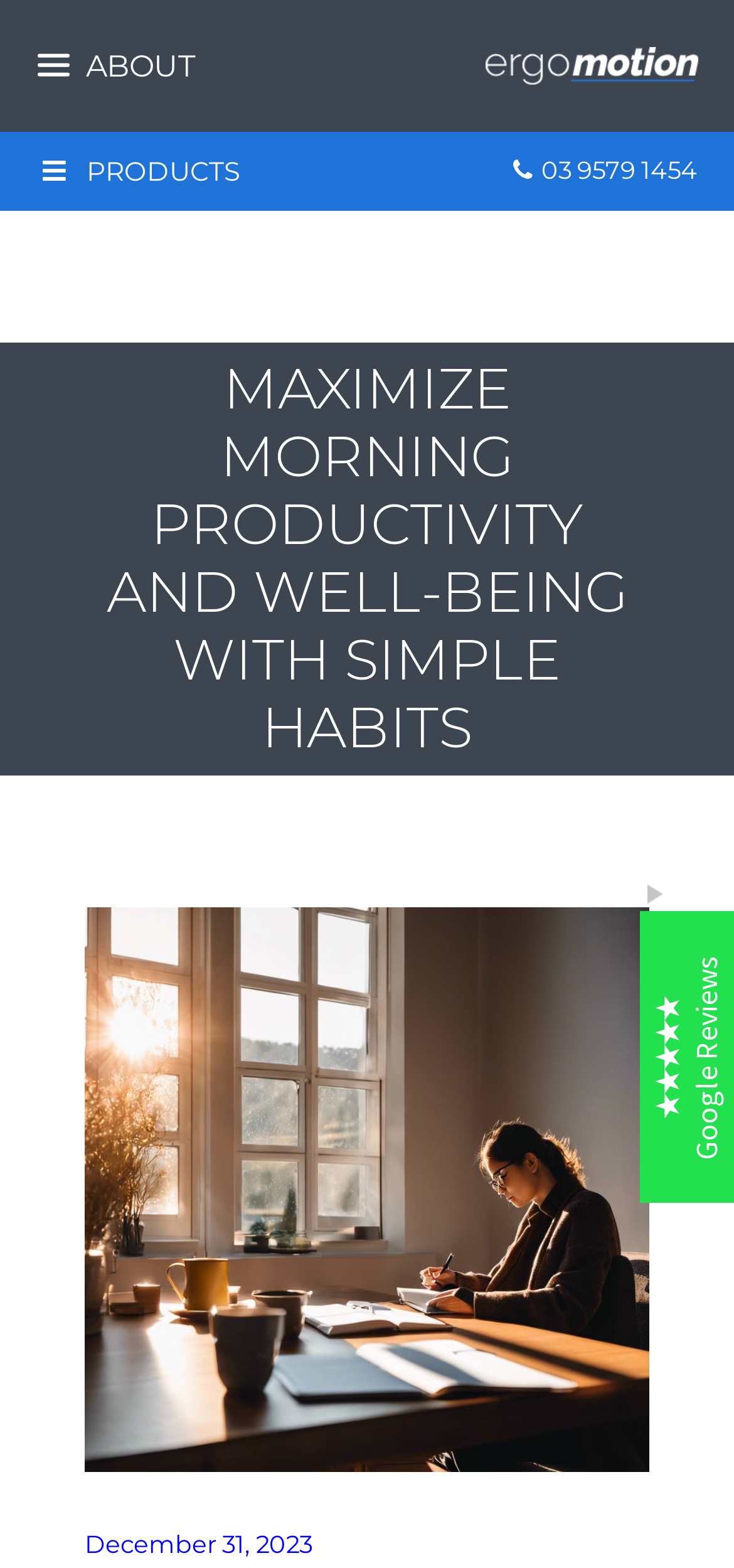Analyze the image and deliver a detailed answer to the question: What is the name of the company?

I found the company name 'Ergomotion' in the heading element with the text 'Ergomotion'.